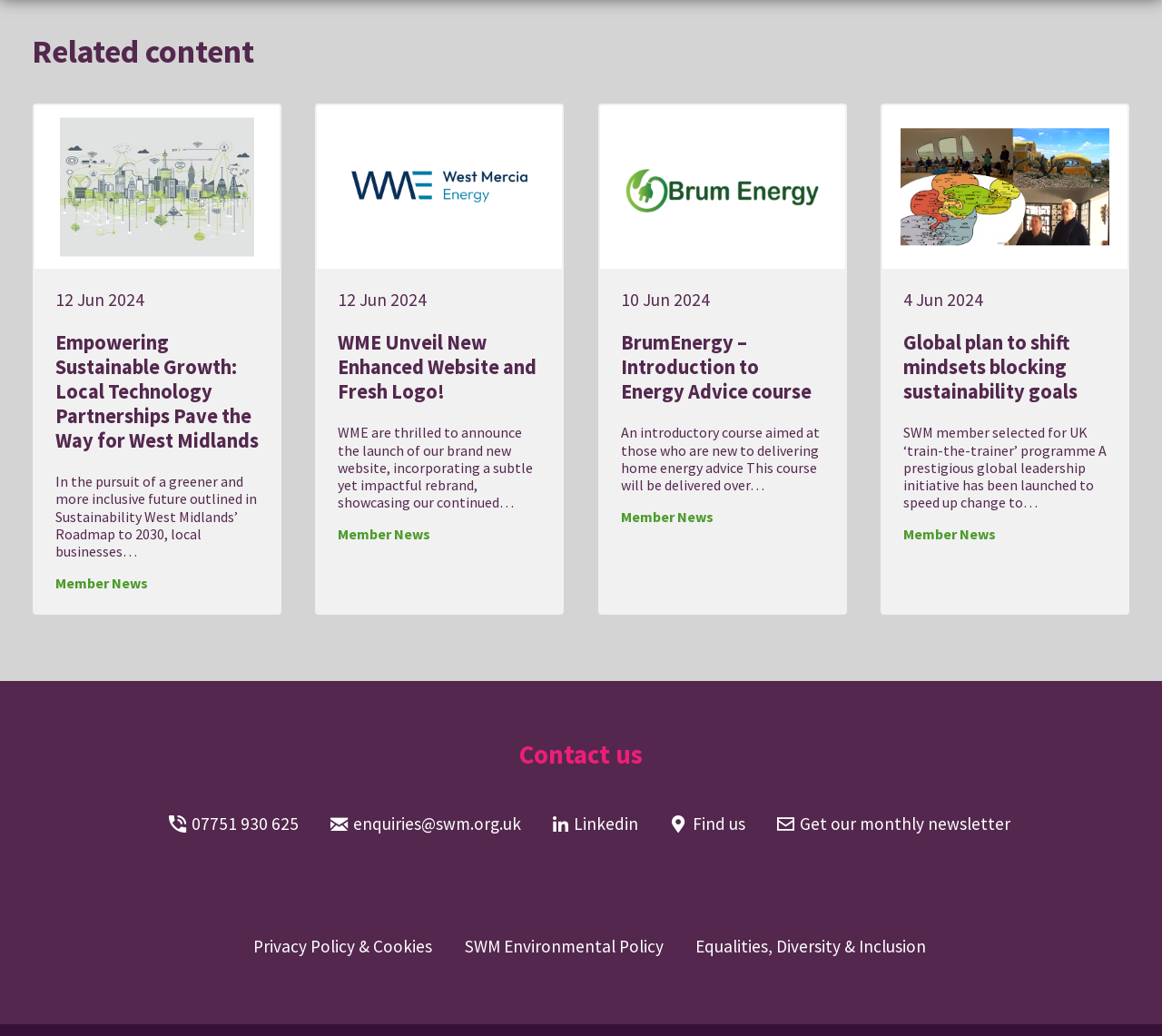Show the bounding box coordinates of the element that should be clicked to complete the task: "Read more about Empowering Sustainable Growth".

[0.029, 0.102, 0.24, 0.592]